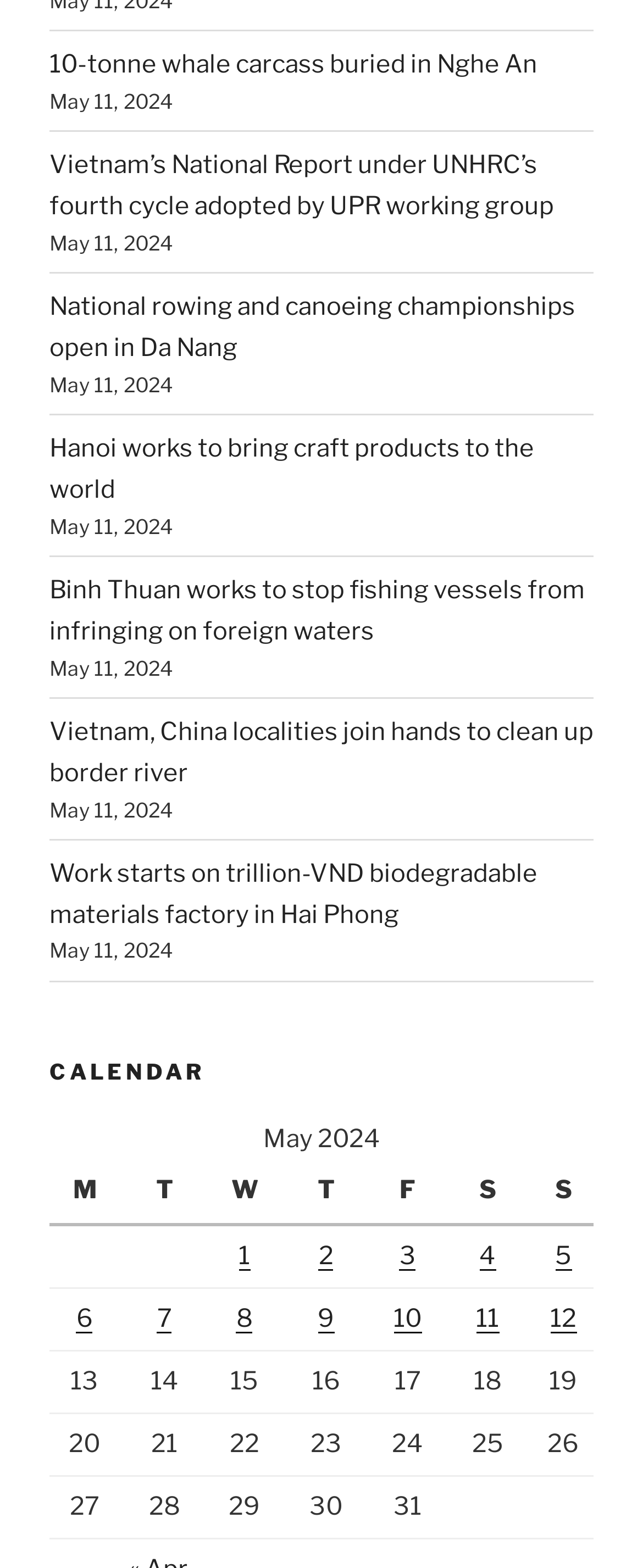Please indicate the bounding box coordinates for the clickable area to complete the following task: "send an email". The coordinates should be specified as four float numbers between 0 and 1, i.e., [left, top, right, bottom].

None